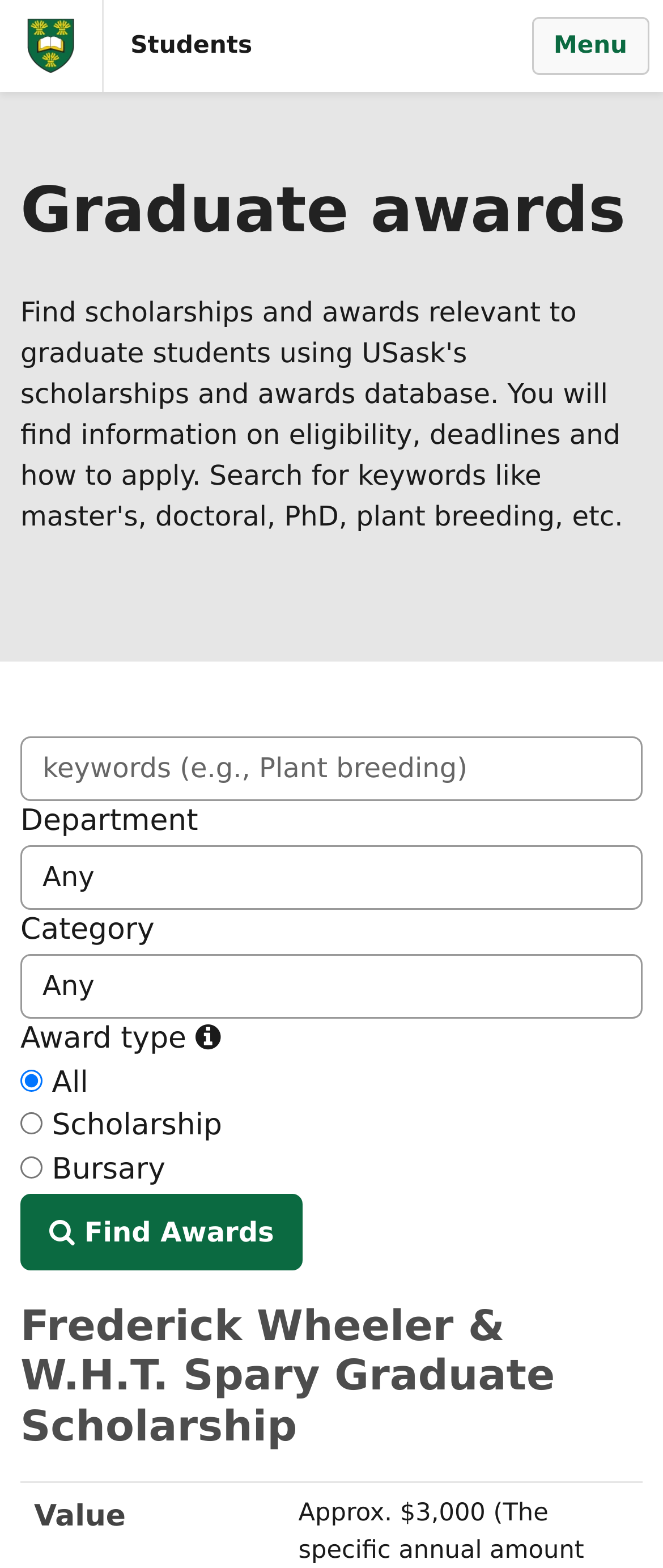Find the bounding box coordinates for the element that must be clicked to complete the instruction: "Skip to main content". The coordinates should be four float numbers between 0 and 1, indicated as [left, top, right, bottom].

[0.008, 0.033, 0.569, 0.079]